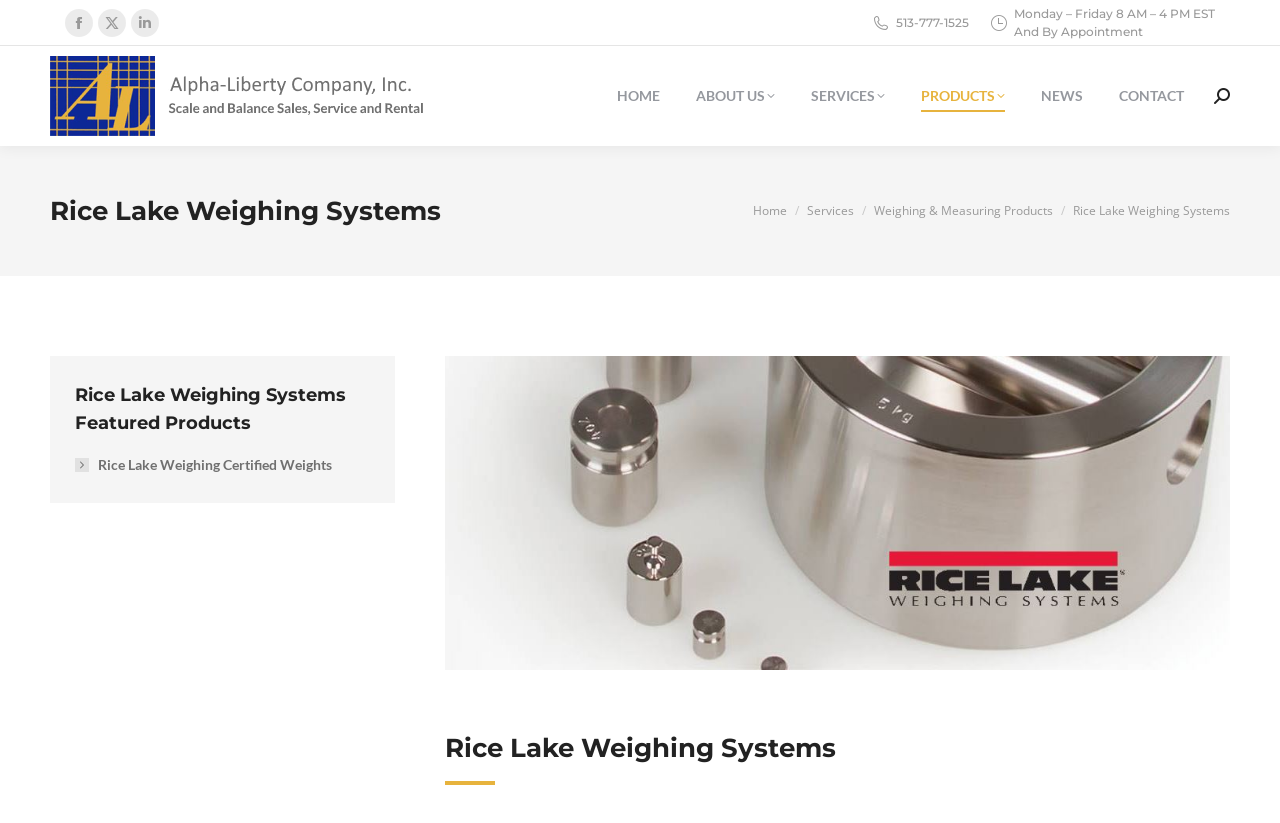What is the phone number of Alpha-Liberty Company, Inc.? Observe the screenshot and provide a one-word or short phrase answer.

513-777-1525